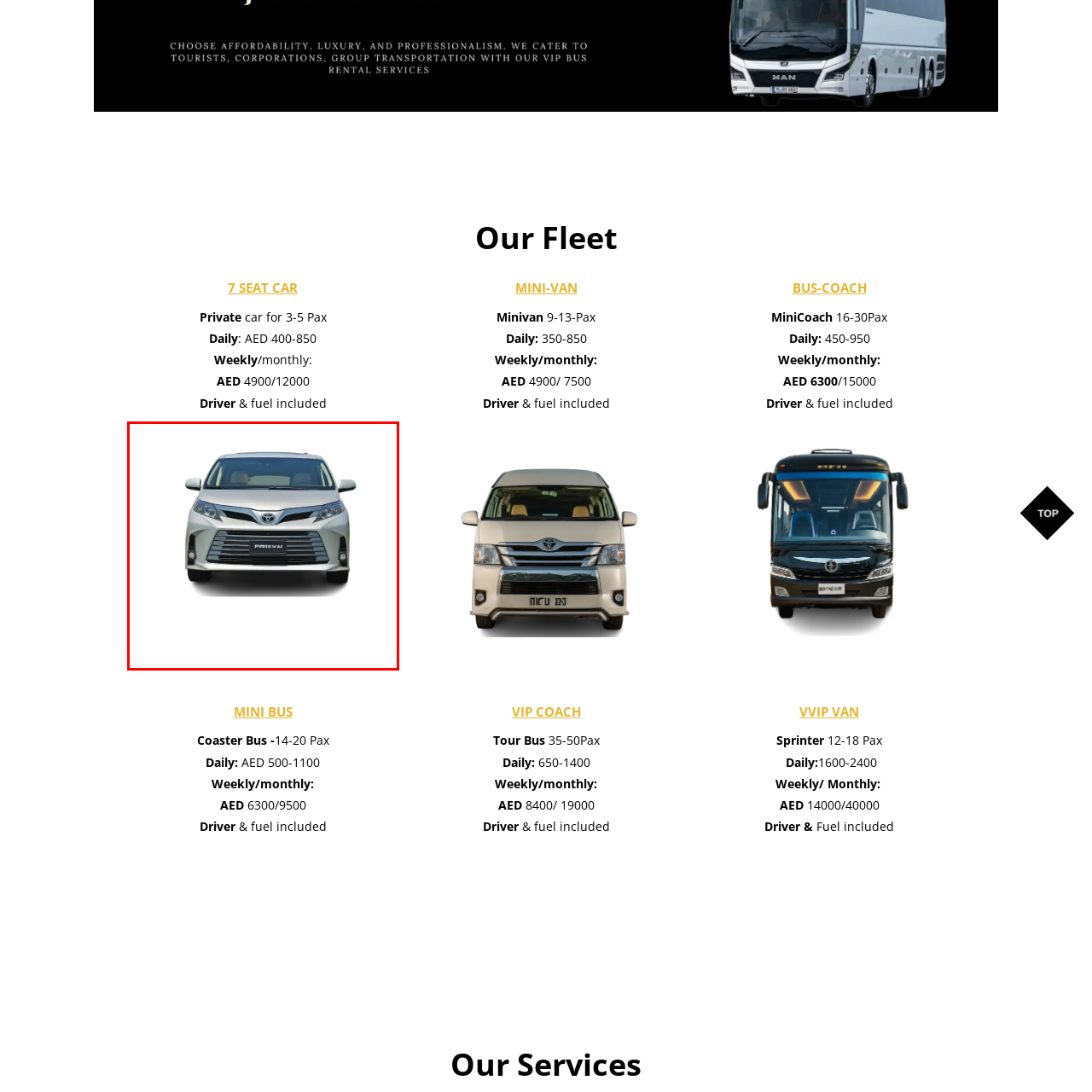Focus on the section within the red boundary and provide a detailed description.

The image features a sleek, modern 7-seater vehicle, ideal for family trips or small group commuting. The front view showcases its stylish grille and smooth headlights, reflecting both elegance and functionality. This car is part of a fleet that emphasizes comfort and spaciousness, making it an excellent choice for travelers in Dubai. The vehicle's design signifies a blend of luxury and convenience, perfect for those seeking a reliable rental option for exploring the city.